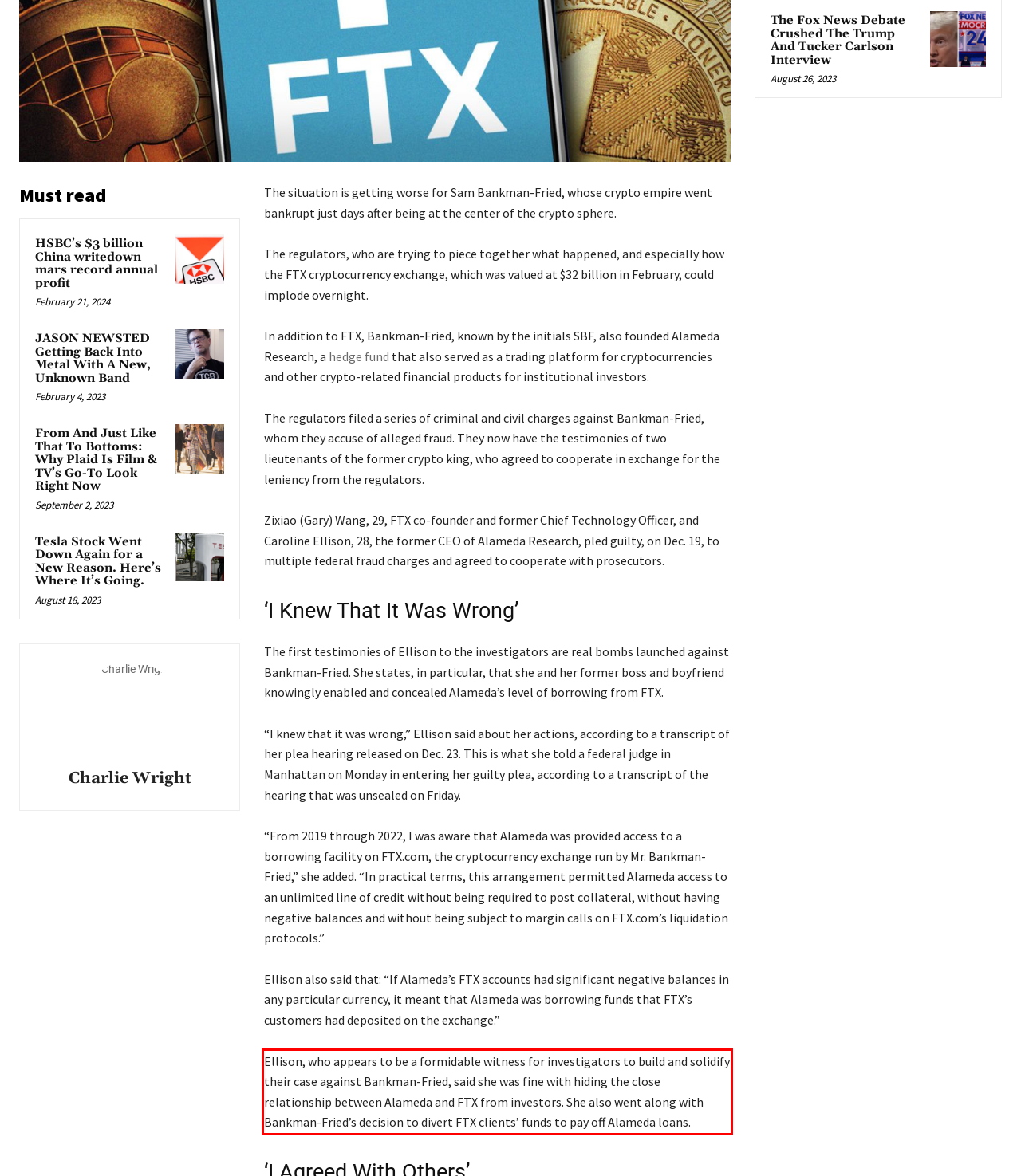With the provided screenshot of a webpage, locate the red bounding box and perform OCR to extract the text content inside it.

Ellison, who appears to be a formidable witness for investigators to build and solidify their case against Bankman-Fried, said she was fine with hiding the close relationship between Alameda and FTX from investors. She also went along with Bankman-Fried’s decision to divert FTX clients’ funds to pay off Alameda loans.